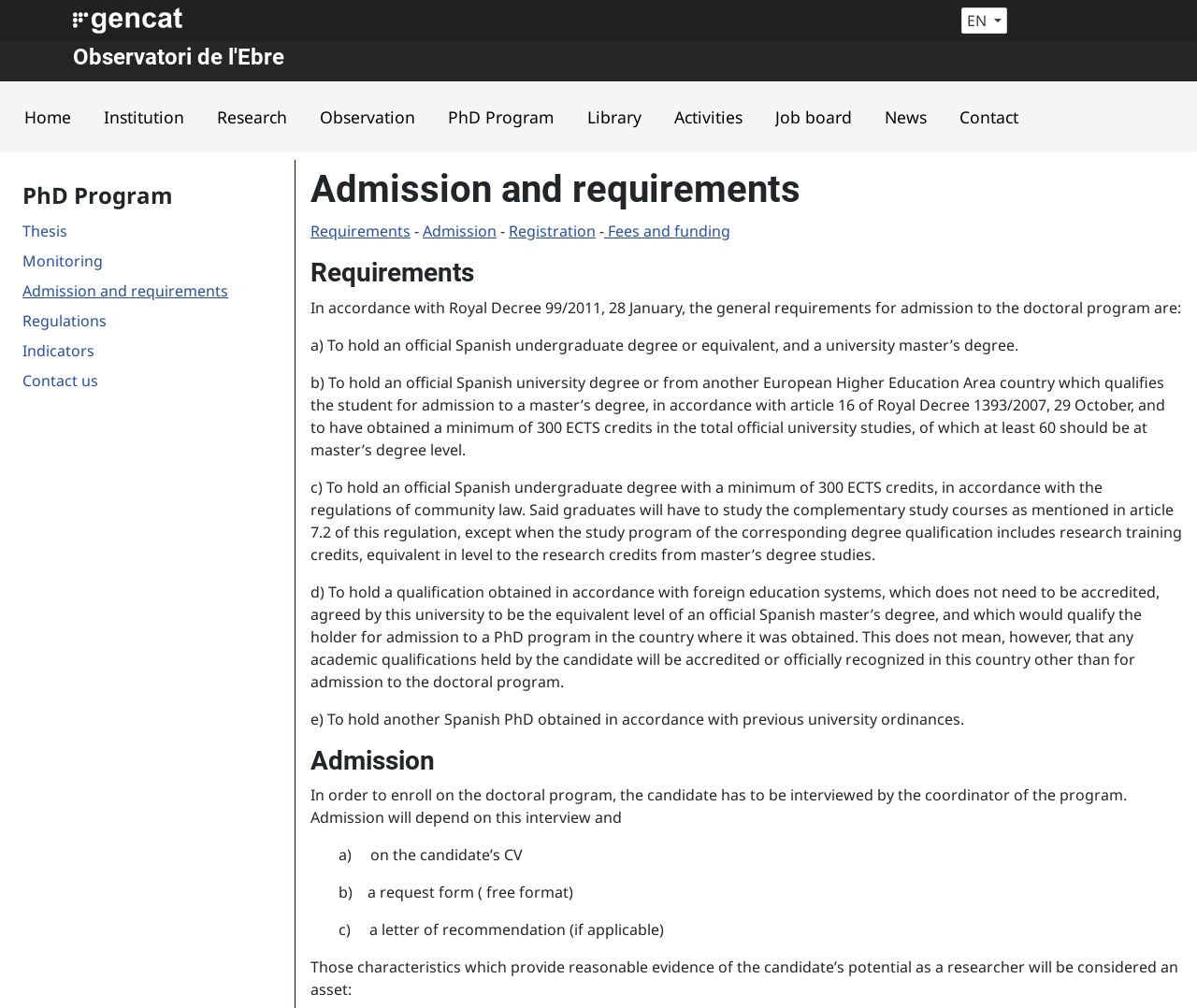Find the bounding box coordinates for the area that must be clicked to perform this action: "Read Admission and requirements".

[0.259, 0.166, 0.988, 0.211]